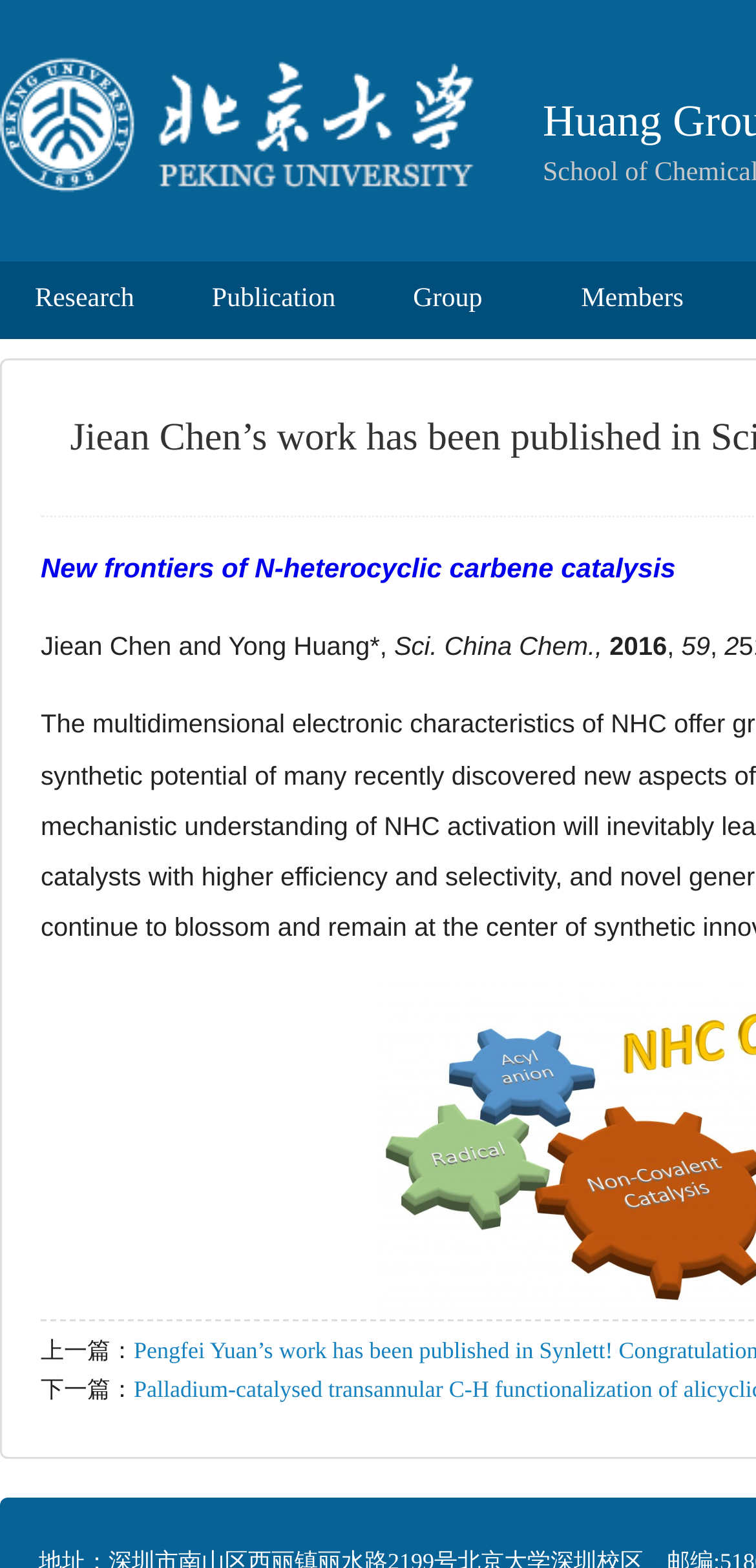What is the volume number of the publication?
Please use the visual content to give a single word or phrase answer.

59